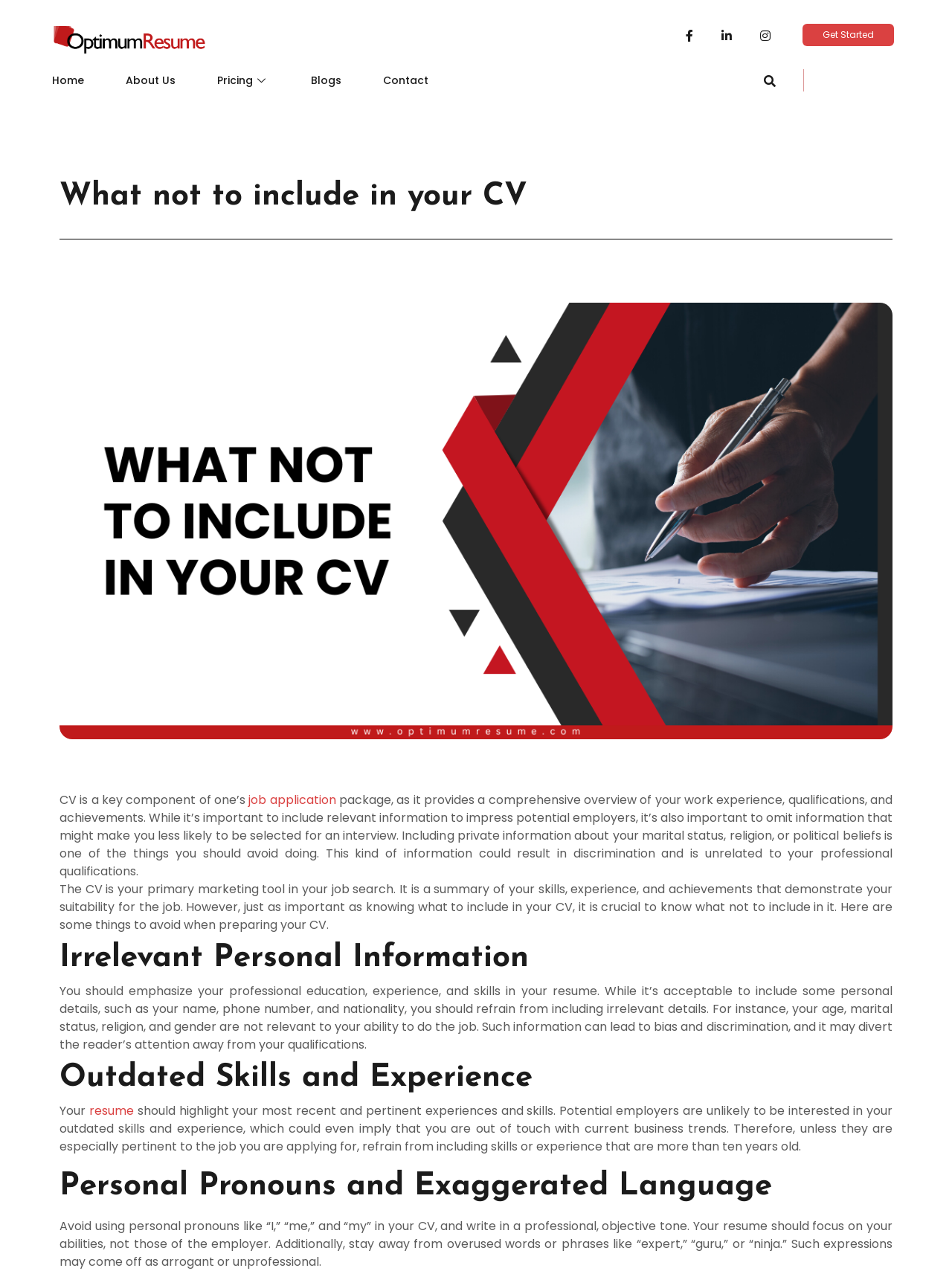Give a detailed account of the webpage.

The webpage is about resume writing, specifically what not to include in a CV. At the top, there are several links to other pages, including "Home", "About Us", "Pricing", "Blogs", and "Contact", as well as a search button. Below these links, there is a heading that reads "What not to include in your CV". 

Following this heading, there is a paragraph of text that explains the importance of a CV in a job application and how it should provide a comprehensive overview of one's work experience, qualifications, and achievements. The text also warns against including private information that could result in discrimination.

Below this paragraph, there are three sections, each with a heading. The first section, "Irrelevant Personal Information", advises against including personal details such as age, marital status, religion, and gender in a CV. The second section, "Outdated Skills and Experience", suggests highlighting recent and pertinent experiences and skills, and avoiding outdated ones. The third section, "Personal Pronouns and Exaggerated Language", recommends writing in a professional, objective tone and avoiding personal pronouns and overused words or phrases.

Throughout the page, there are several links, including "job application" and "resume", which are embedded within the text. At the bottom right of the page, there is a "Get Started" button.